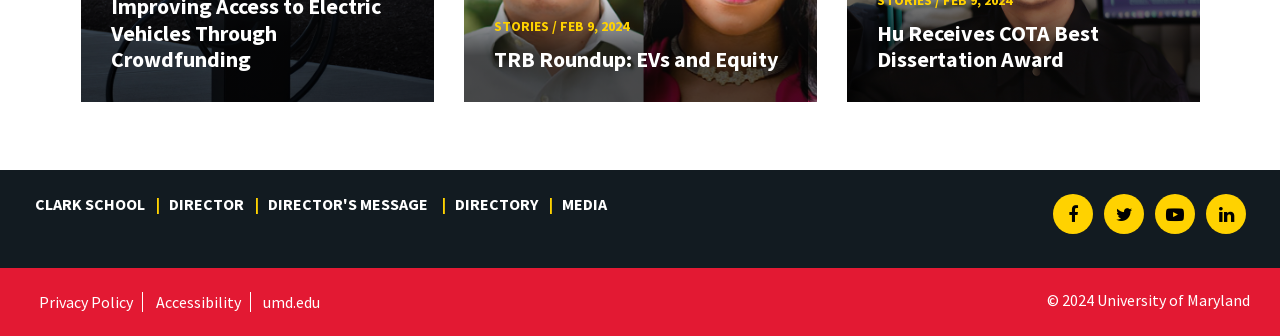What is the name of the school?
Answer with a single word or phrase, using the screenshot for reference.

CLARK SCHOOL